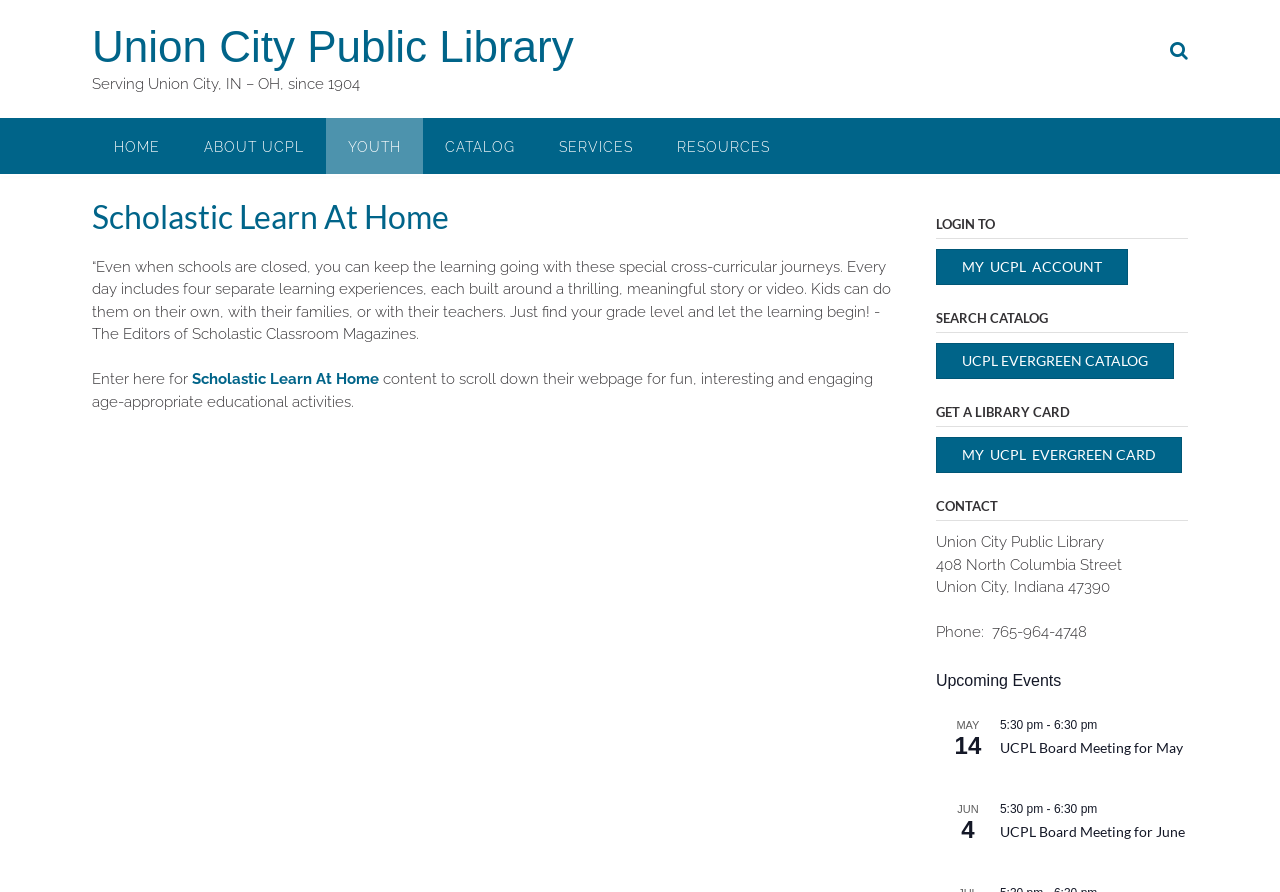What is the name of the library?
Using the image, provide a detailed and thorough answer to the question.

The name of the library can be found in the top-left corner of the webpage, where it says 'Union City Public Library' in a link format. It is also mentioned in the contact information section at the bottom of the webpage.